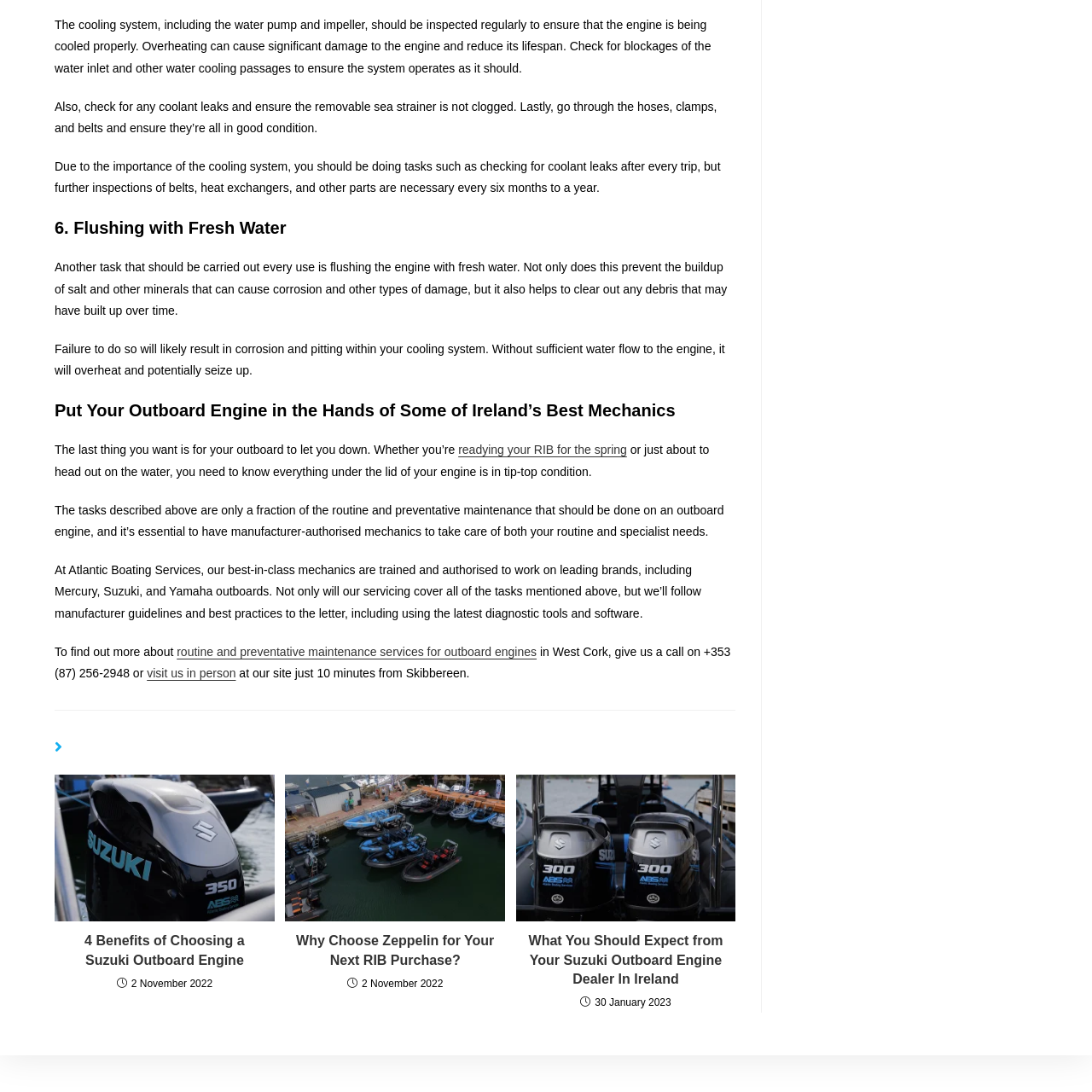Notice the image within the red frame, How often should boat owners perform regular maintenance?
 Your response should be a single word or phrase.

Every 6 months or 100 hours